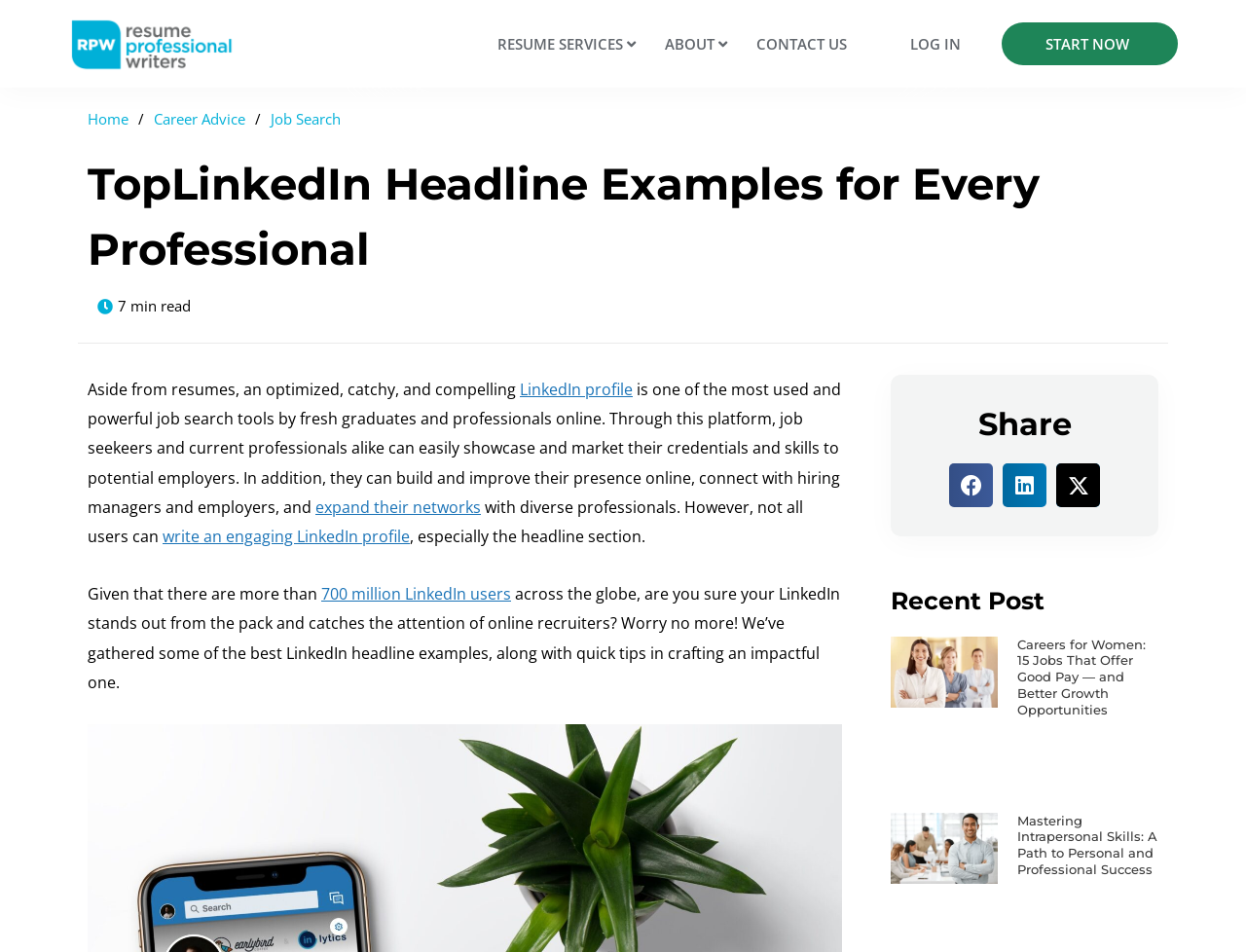Please determine the headline of the webpage and provide its content.

TopLinkedIn Headline Examples for Every Professional